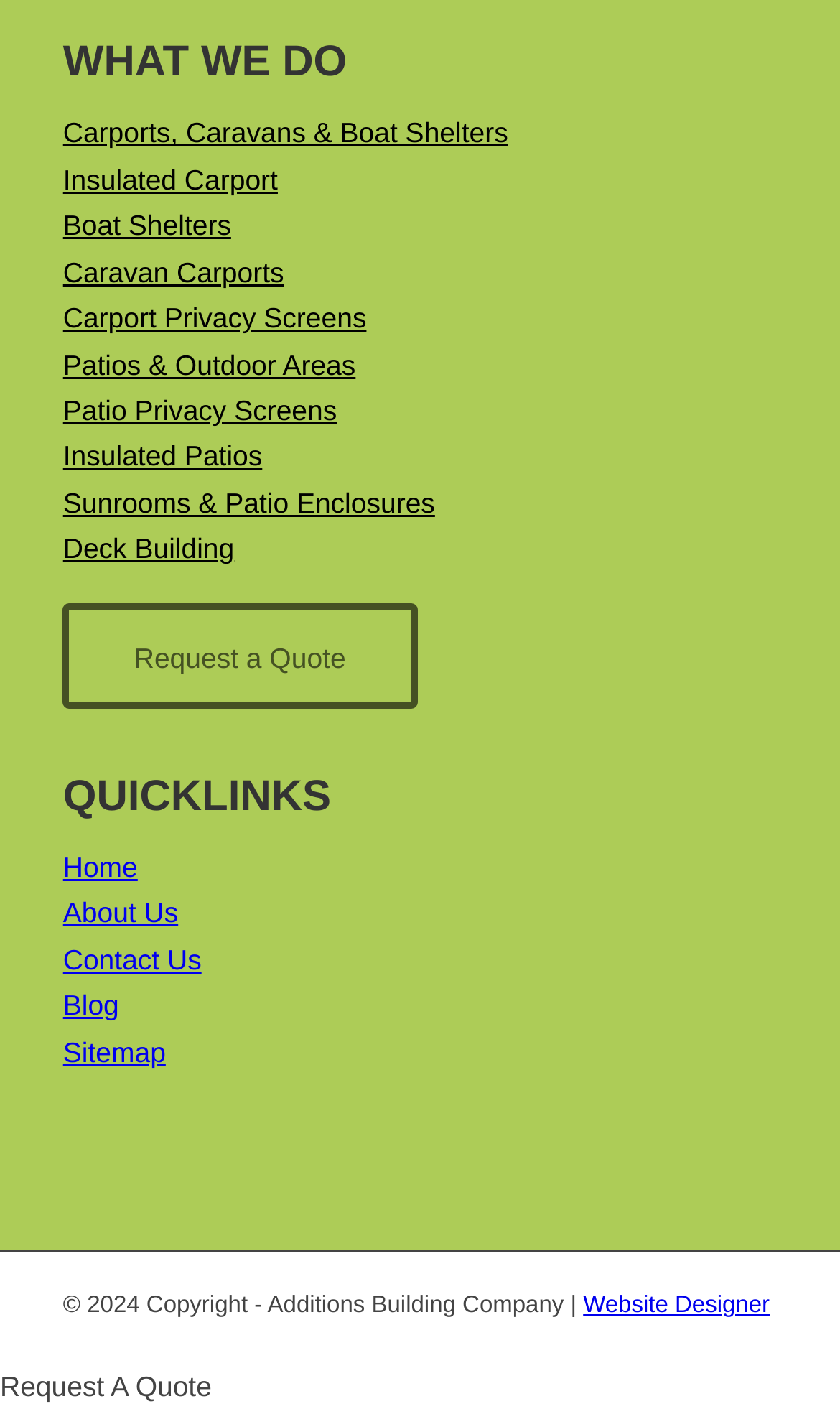Pinpoint the bounding box coordinates of the area that should be clicked to complete the following instruction: "Go to Home". The coordinates must be given as four float numbers between 0 and 1, i.e., [left, top, right, bottom].

[0.075, 0.602, 0.164, 0.625]